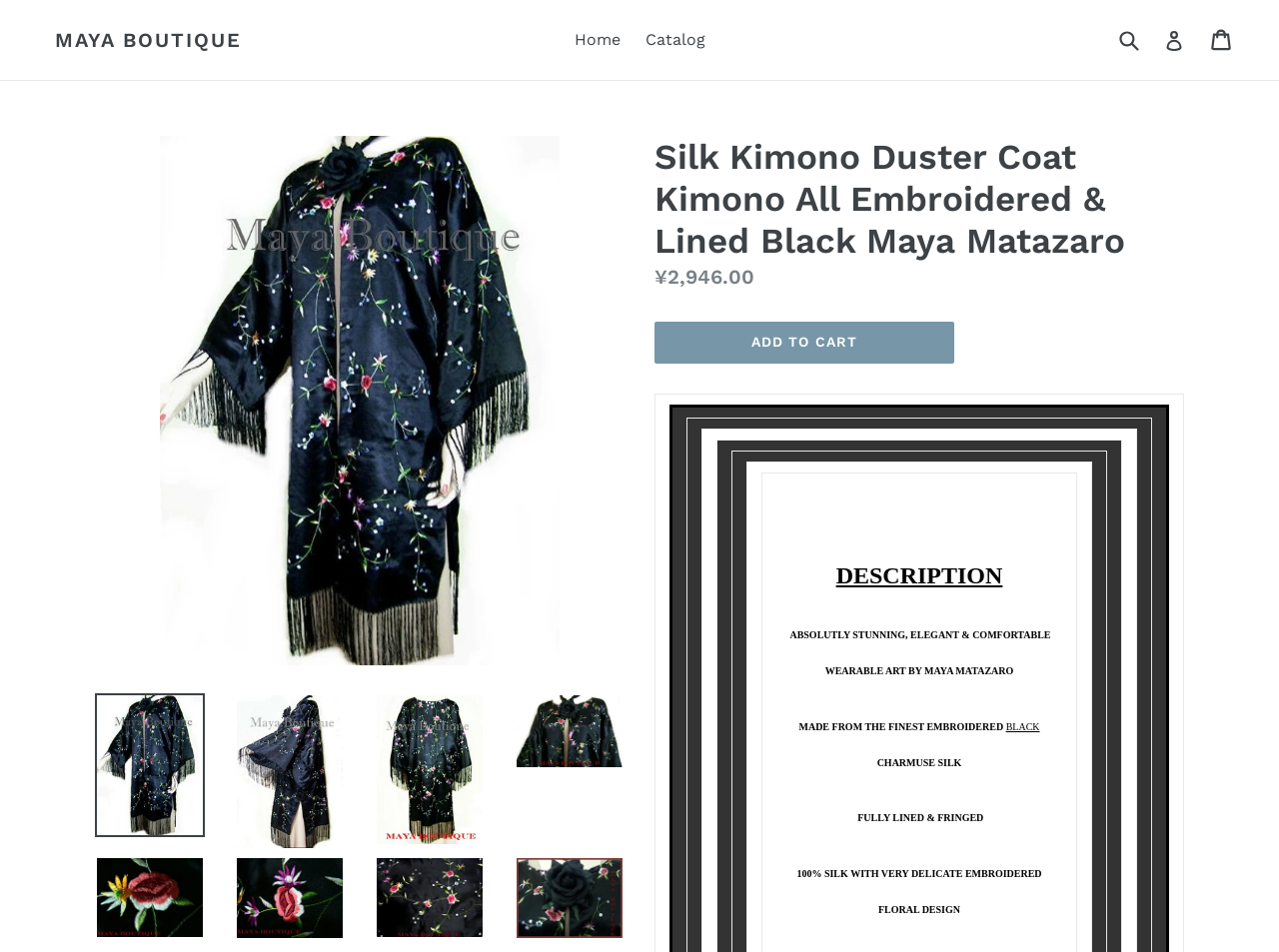Locate the bounding box coordinates of the region to be clicked to comply with the following instruction: "View The Legend of Zelda: Breath of the Wild Link Nendoroid Action Figure – DX Edition". The coordinates must be four float numbers between 0 and 1, in the form [left, top, right, bottom].

None